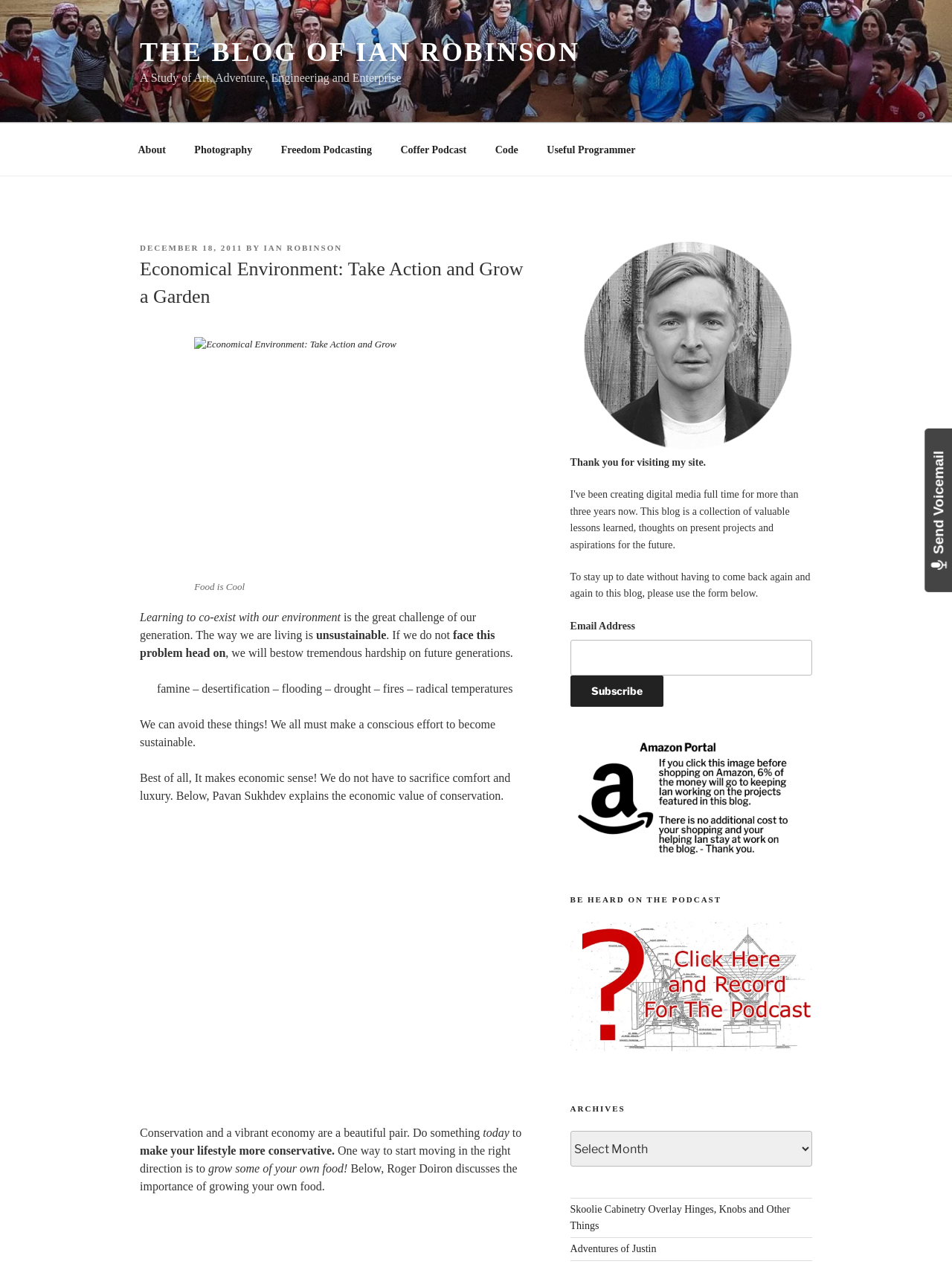What is the topic of the blog post?
Using the visual information, respond with a single word or phrase.

Economical Environment